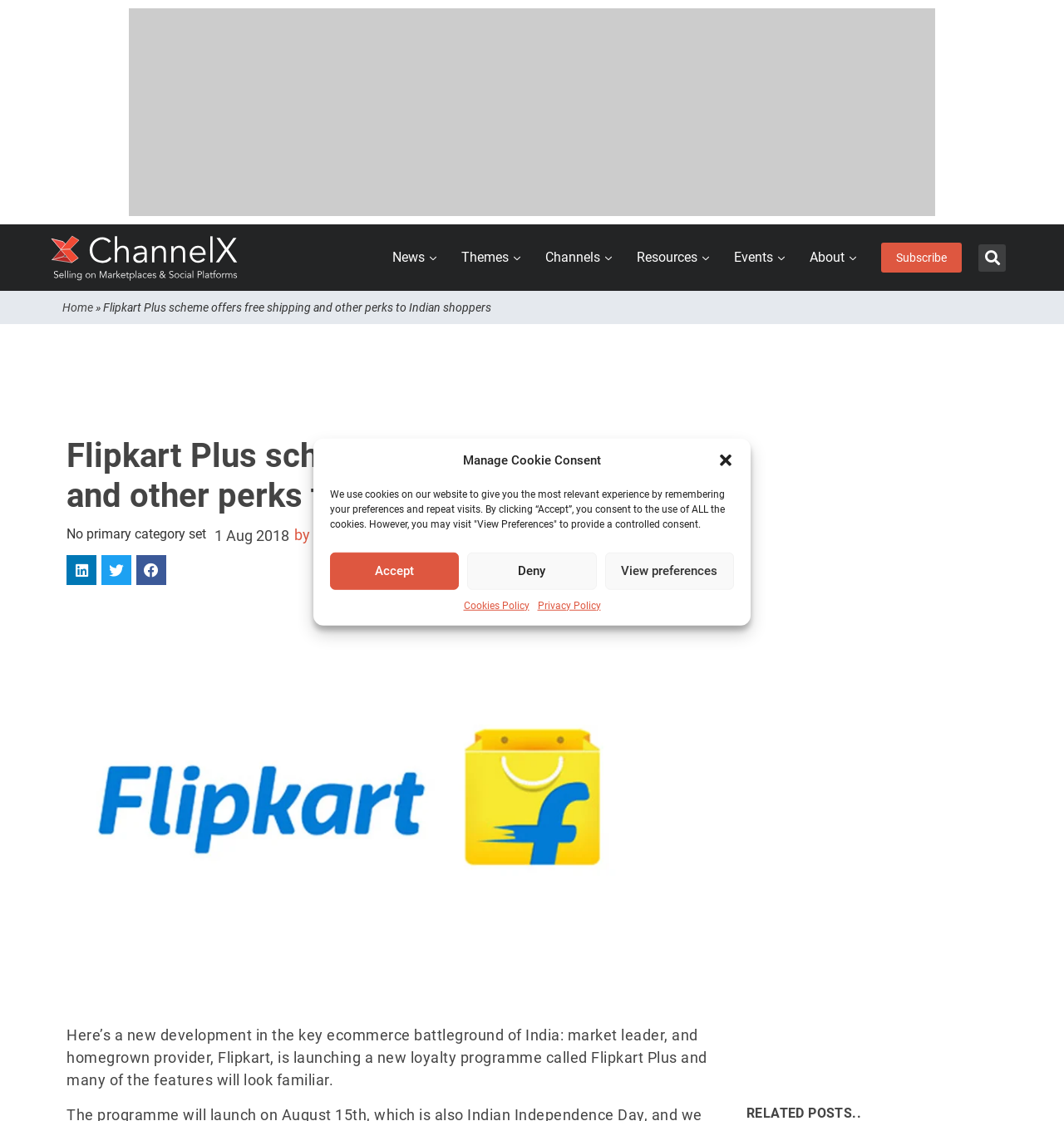Bounding box coordinates must be specified in the format (top-left x, top-left y, bottom-right x, bottom-right y). All values should be floating point numbers between 0 and 1. What are the bounding box coordinates of the UI element described as: Cookies Policy

[0.436, 0.533, 0.497, 0.547]